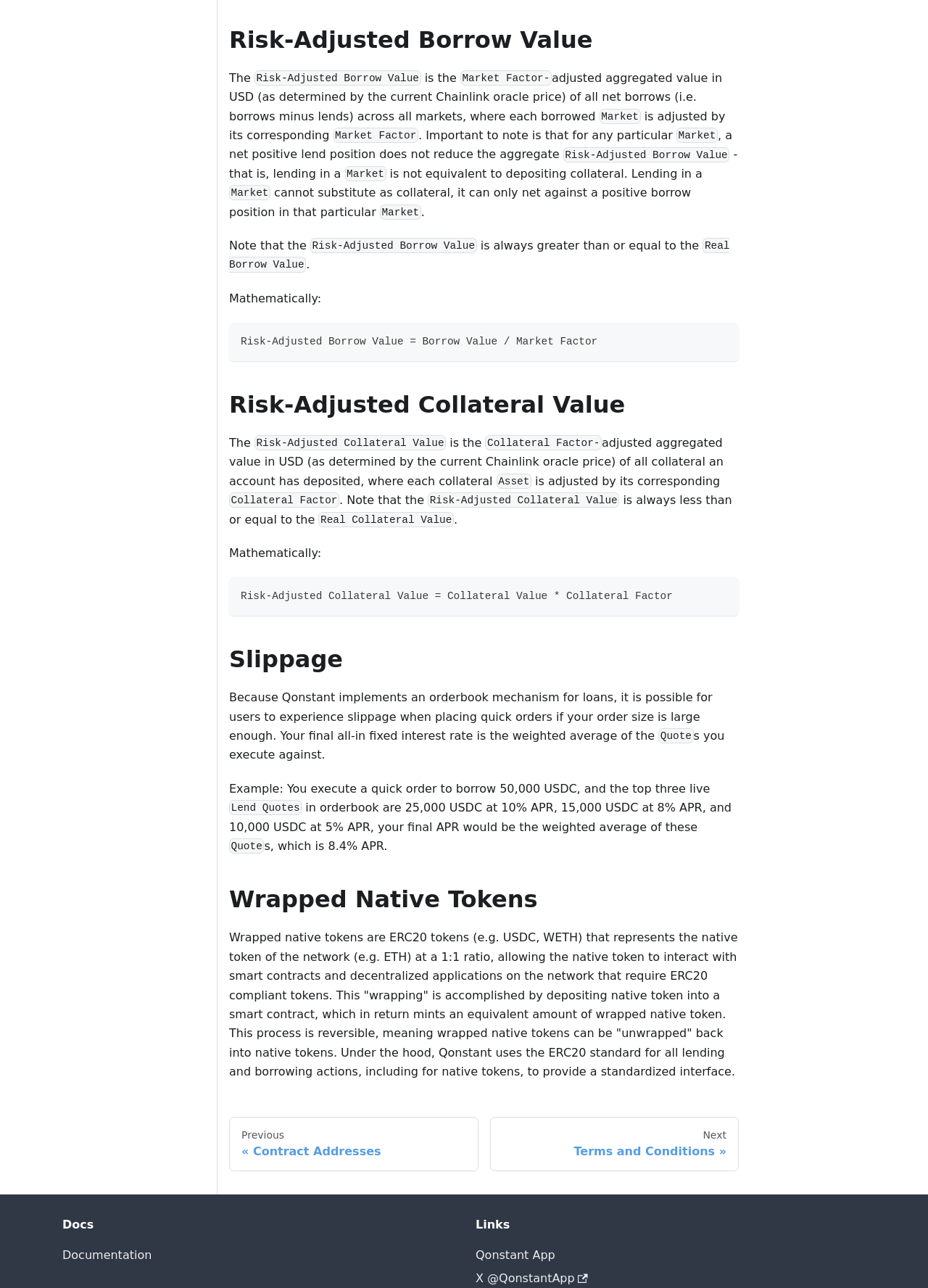Using the information from the screenshot, answer the following question thoroughly:
What is Risk-Adjusted Borrow Value?

Based on the webpage, Risk-Adjusted Borrow Value is the market factor-adjusted aggregated value in USD of all net borrows across all markets, where each borrowed asset is adjusted by its corresponding market factor.